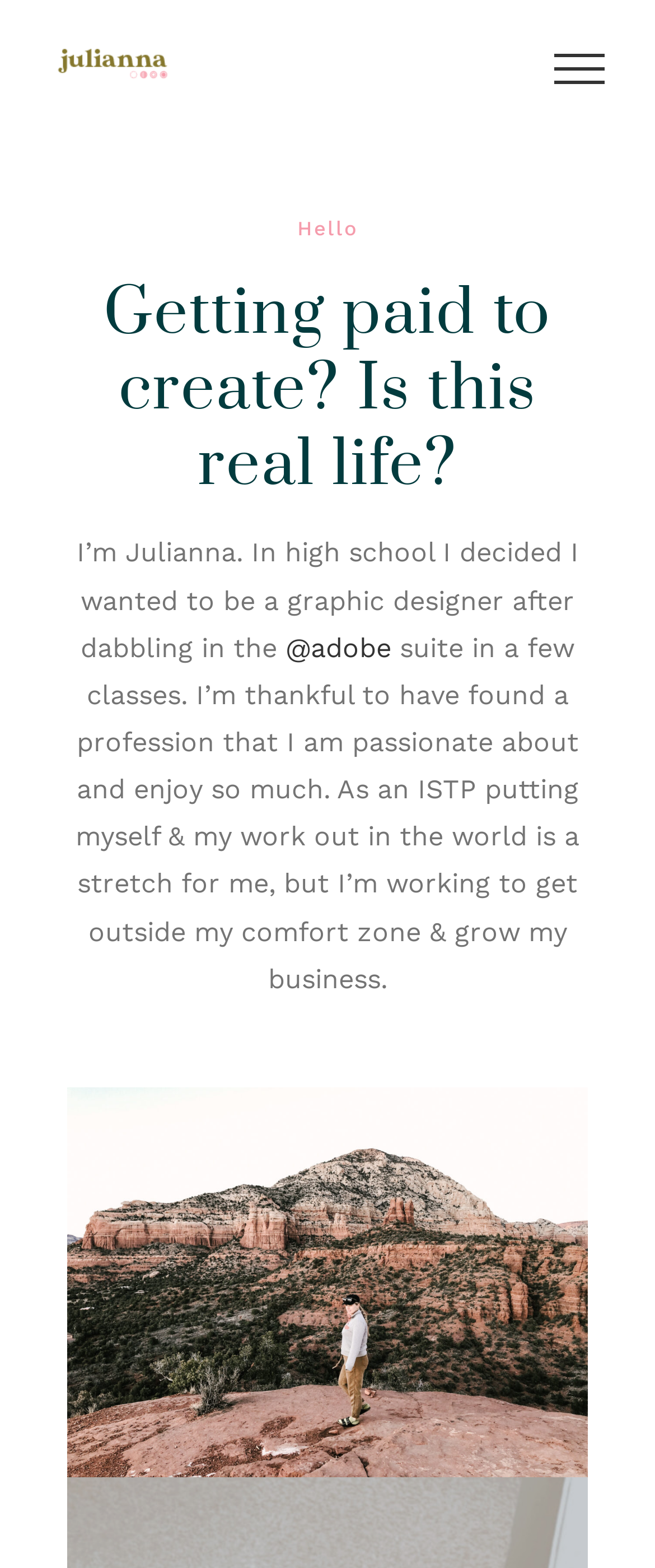Give the bounding box coordinates for this UI element: "aria-label="Toggle Menu"". The coordinates should be four float numbers between 0 and 1, arranged as [left, top, right, bottom].

[0.81, 0.034, 0.959, 0.054]